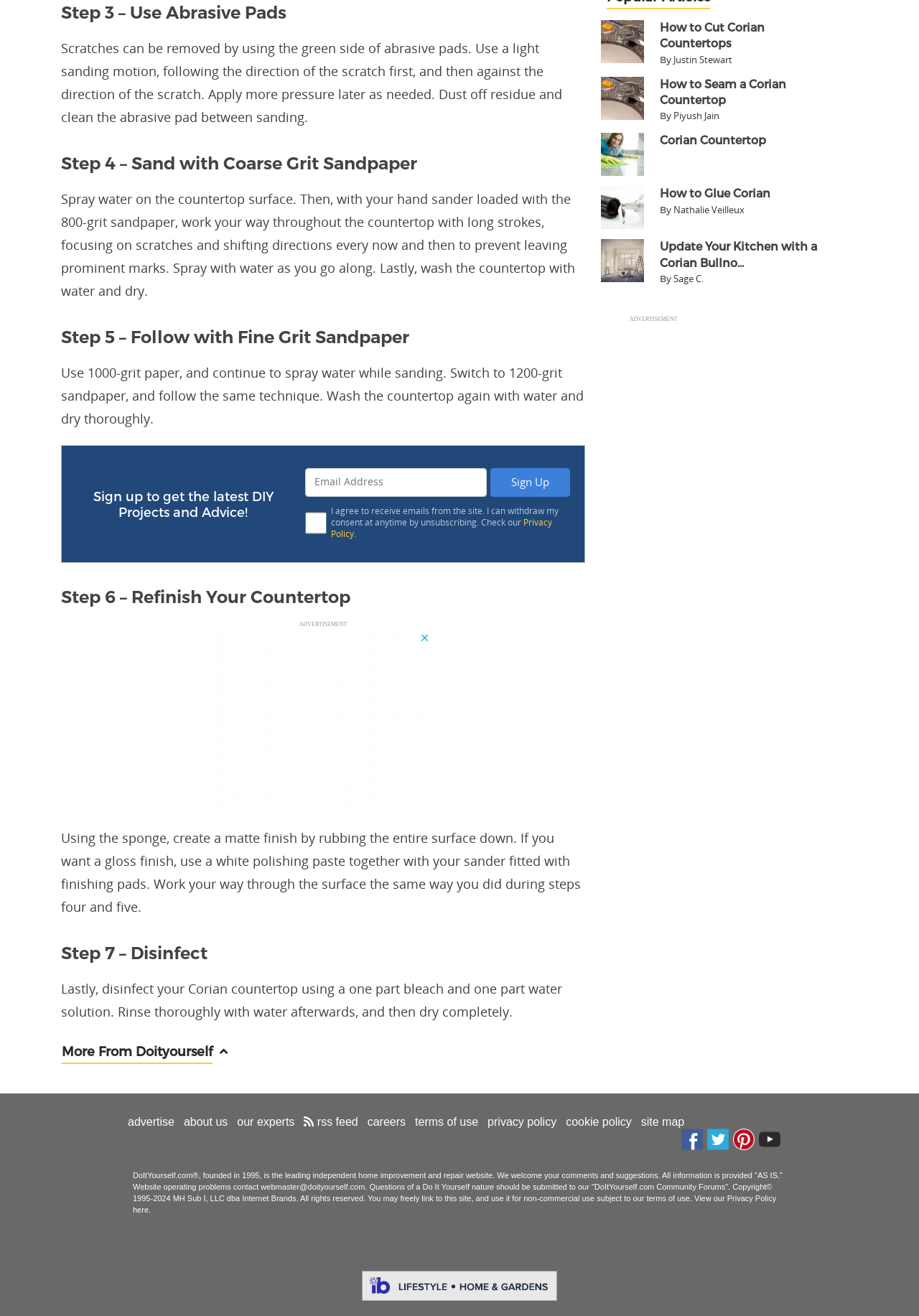Based on the image, please elaborate on the answer to the following question:
What is the recommended grit sandpaper to use after Step 4?

According to the webpage, after completing Step 4, users should switch to 1000-grit sandpaper and continue to spray water while sanding. This helps to further refine the surface and prepare it for the final finish.